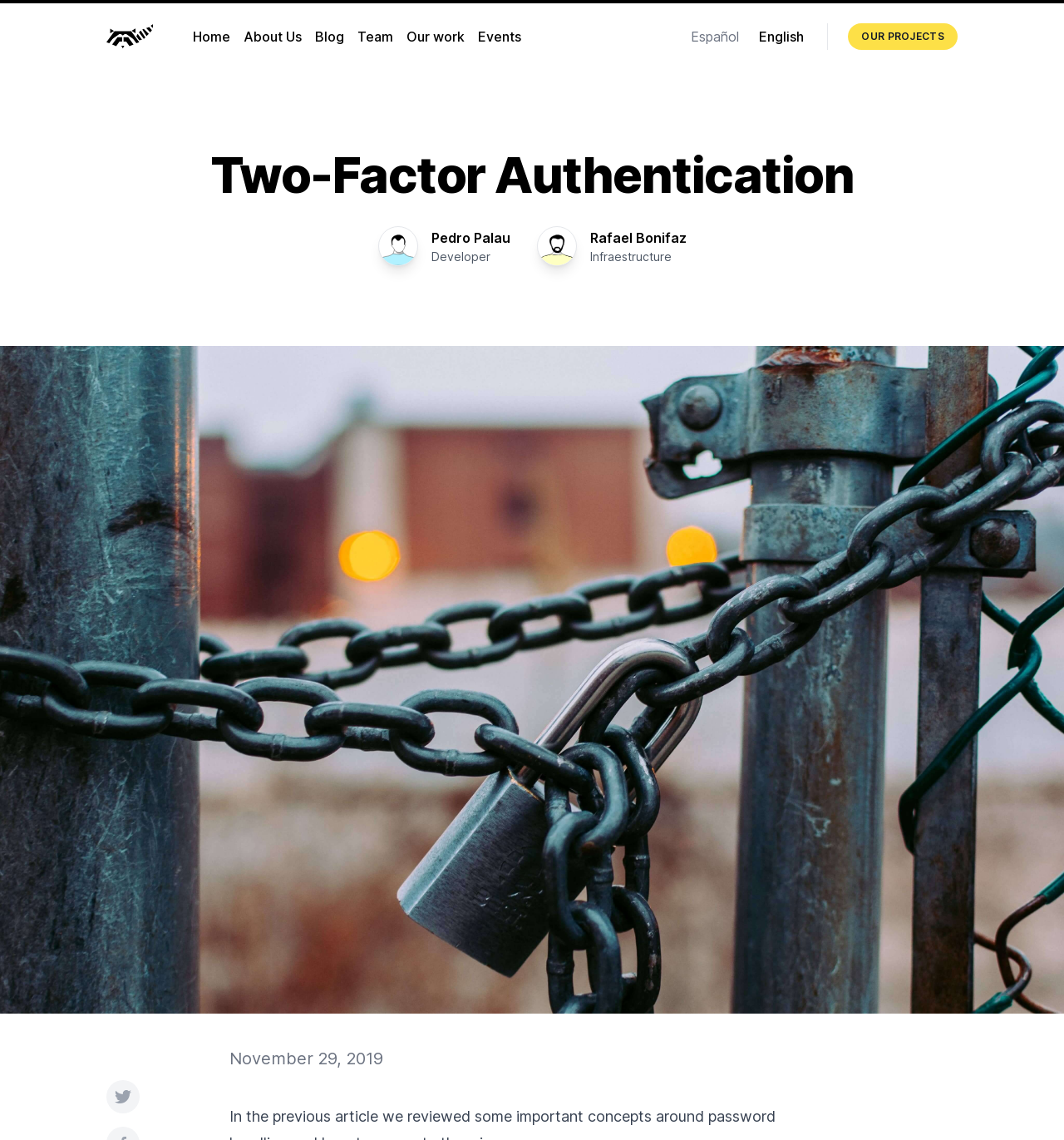Summarize the webpage with intricate details.

The webpage is about the Centro de Autonomía Digital (CAD), a group of people passionate about digital privacy, security, and anonymity. At the top left, there is a link to the CAD website, accompanied by a small image. Below this, there is a checkbox, unchecked by default. 

To the right of the checkbox, there is a navigation menu with links to various sections of the website, including Home, About Us, Blog, Team, Our work, and Events. The language selection links, Español and English, are located at the top right corner.

The main content of the webpage is divided into sections. The first section is headed by a title, "Two-Factor Authentication", which is a project of CAD. Below the title, there are links to the team members involved in the project, Pedro Palau, a developer, and Rafael Bonifaz, in charge of infrastructure. Each team member's link is accompanied by a small image.

At the bottom left of the webpage, there is a link to share the project on Twitter, accompanied by a small image. Next to this link, there is a text indicating the date, November 29, 2019.